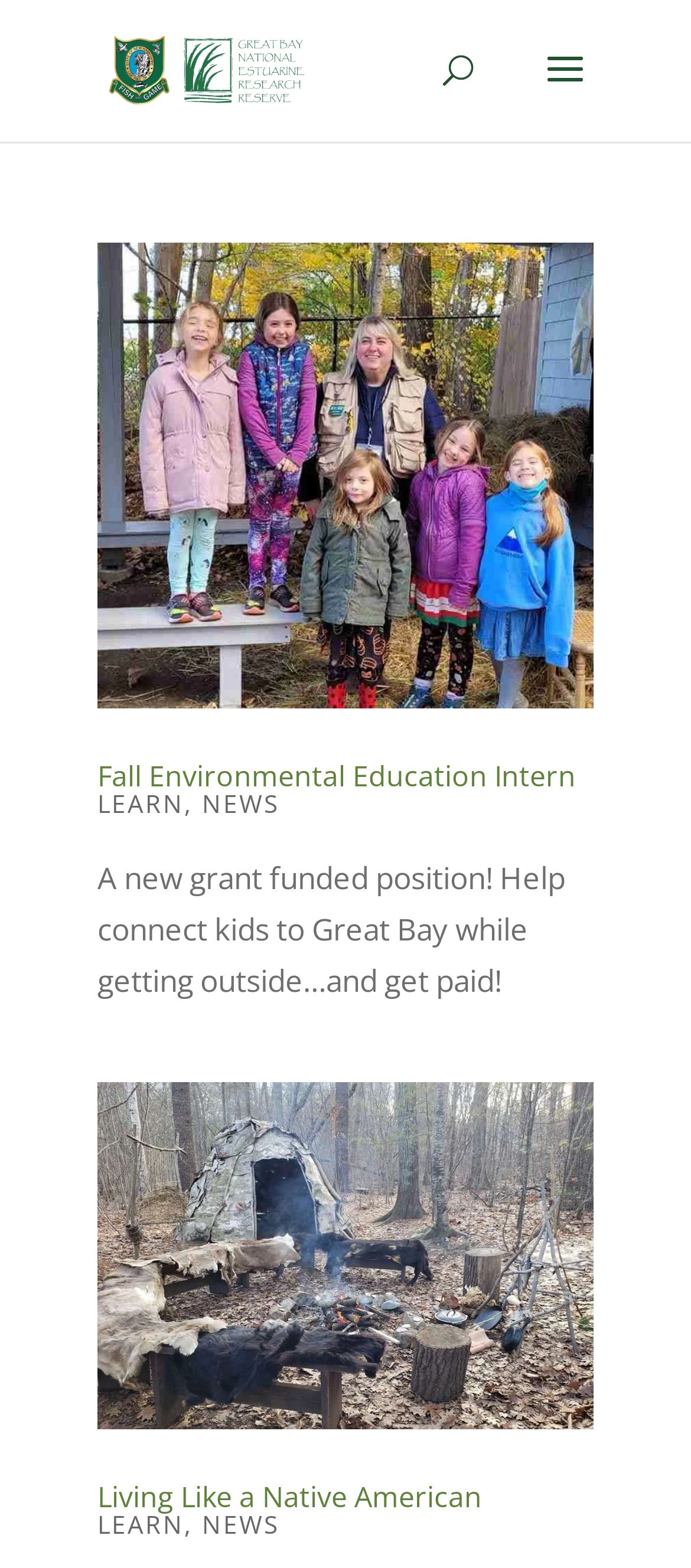Kindly determine the bounding box coordinates for the clickable area to achieve the given instruction: "read letter to Congress".

None